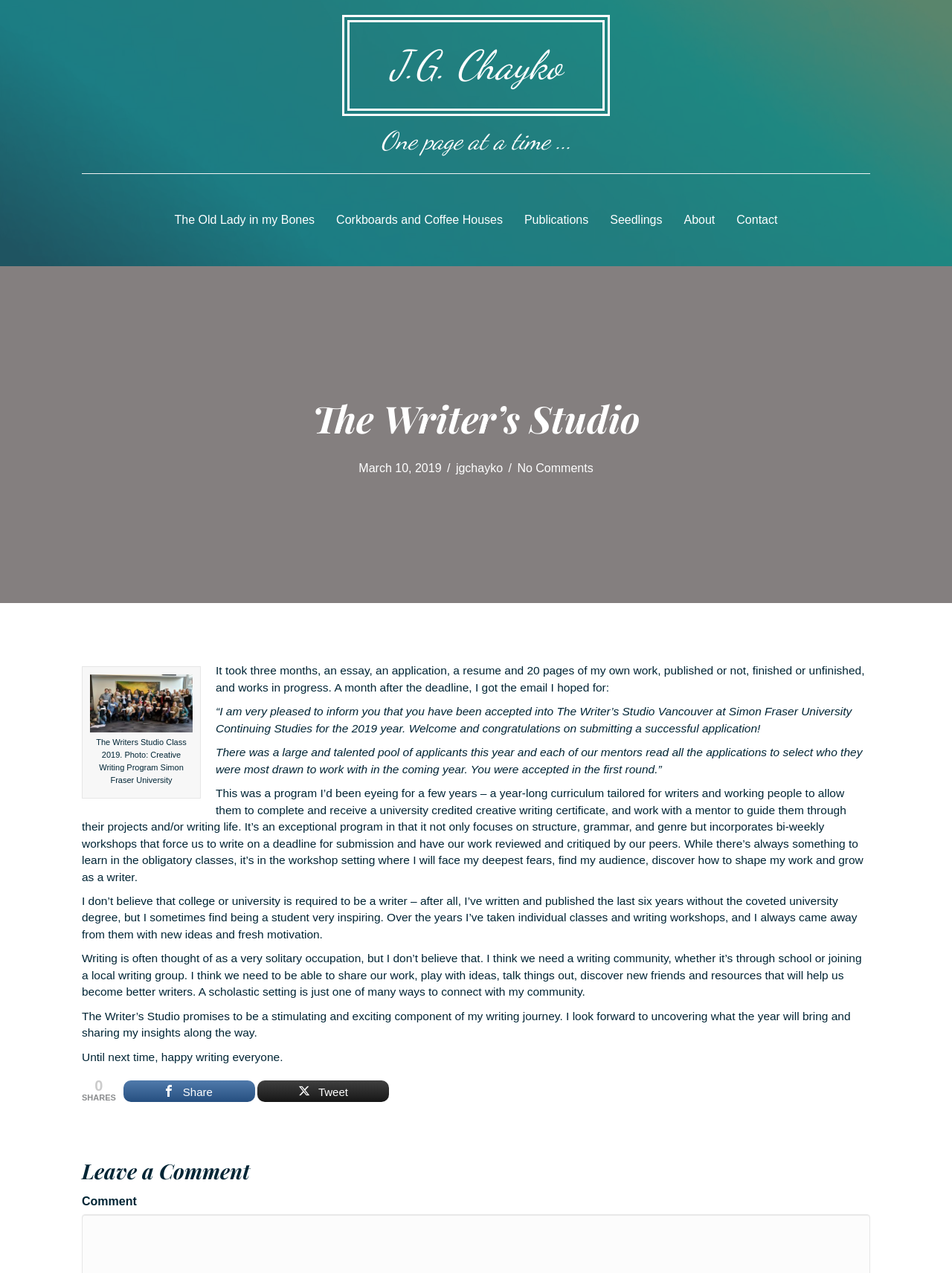Please determine the bounding box coordinates of the element to click on in order to accomplish the following task: "Click on the 'Contact' link". Ensure the coordinates are four float numbers ranging from 0 to 1, i.e., [left, top, right, bottom].

[0.763, 0.16, 0.828, 0.186]